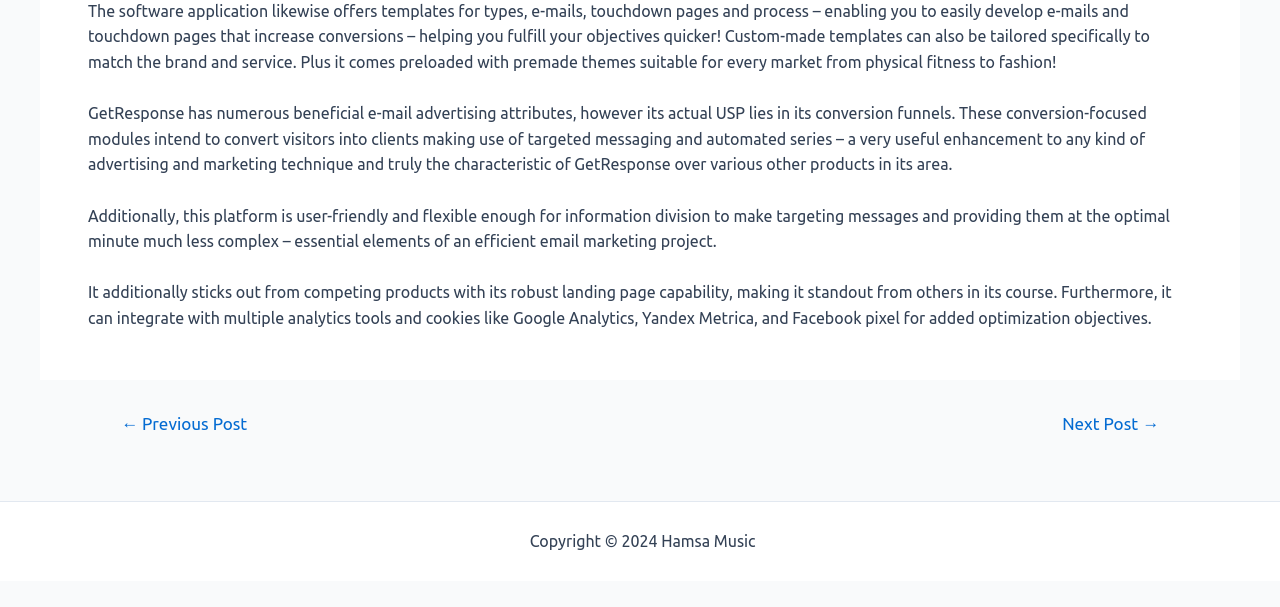Reply to the question with a single word or phrase:
What is the main topic of this webpage?

GetResponse